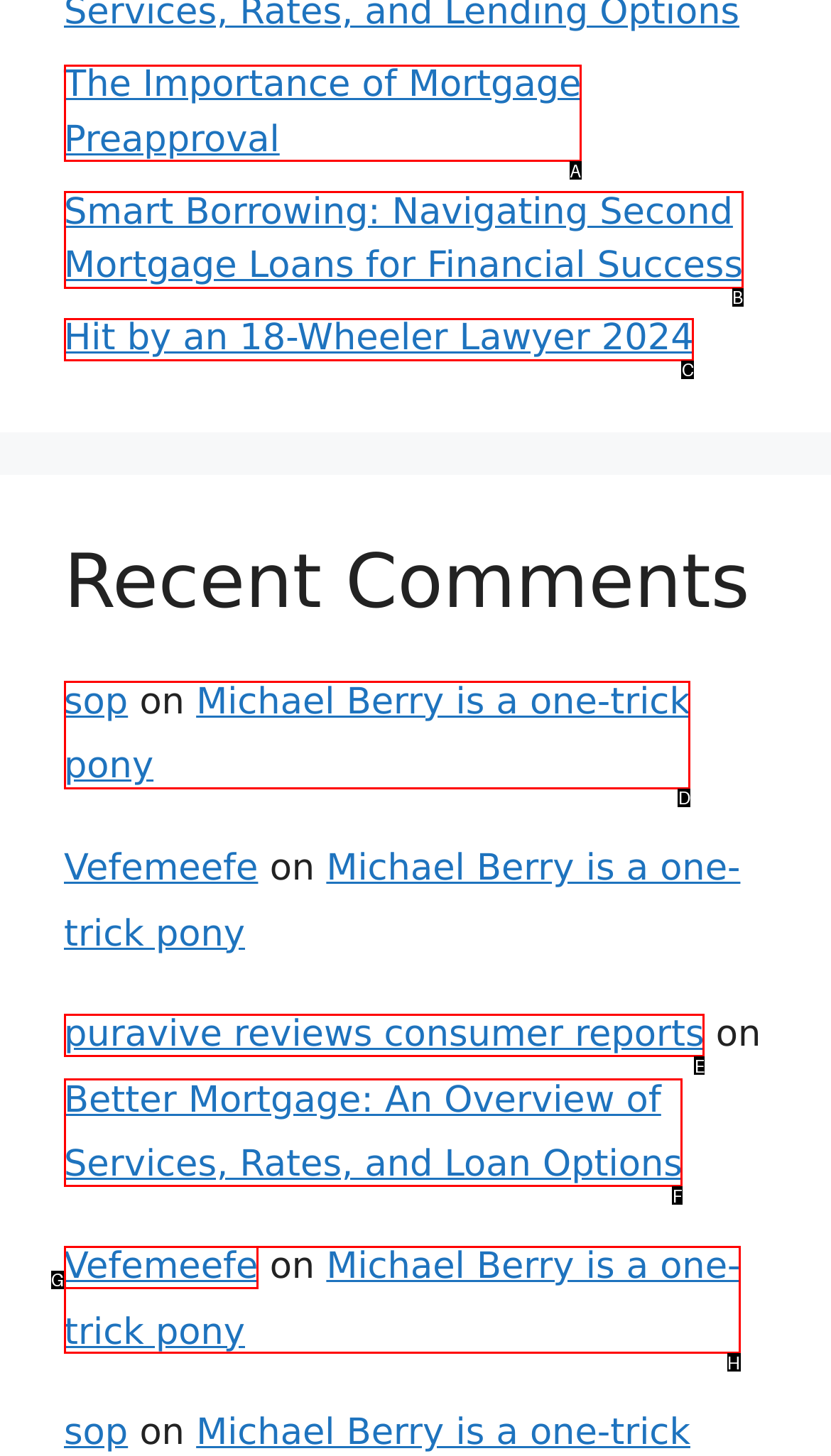Indicate which HTML element you need to click to complete the task: Click on the link to learn about Better Mortgage services. Provide the letter of the selected option directly.

F